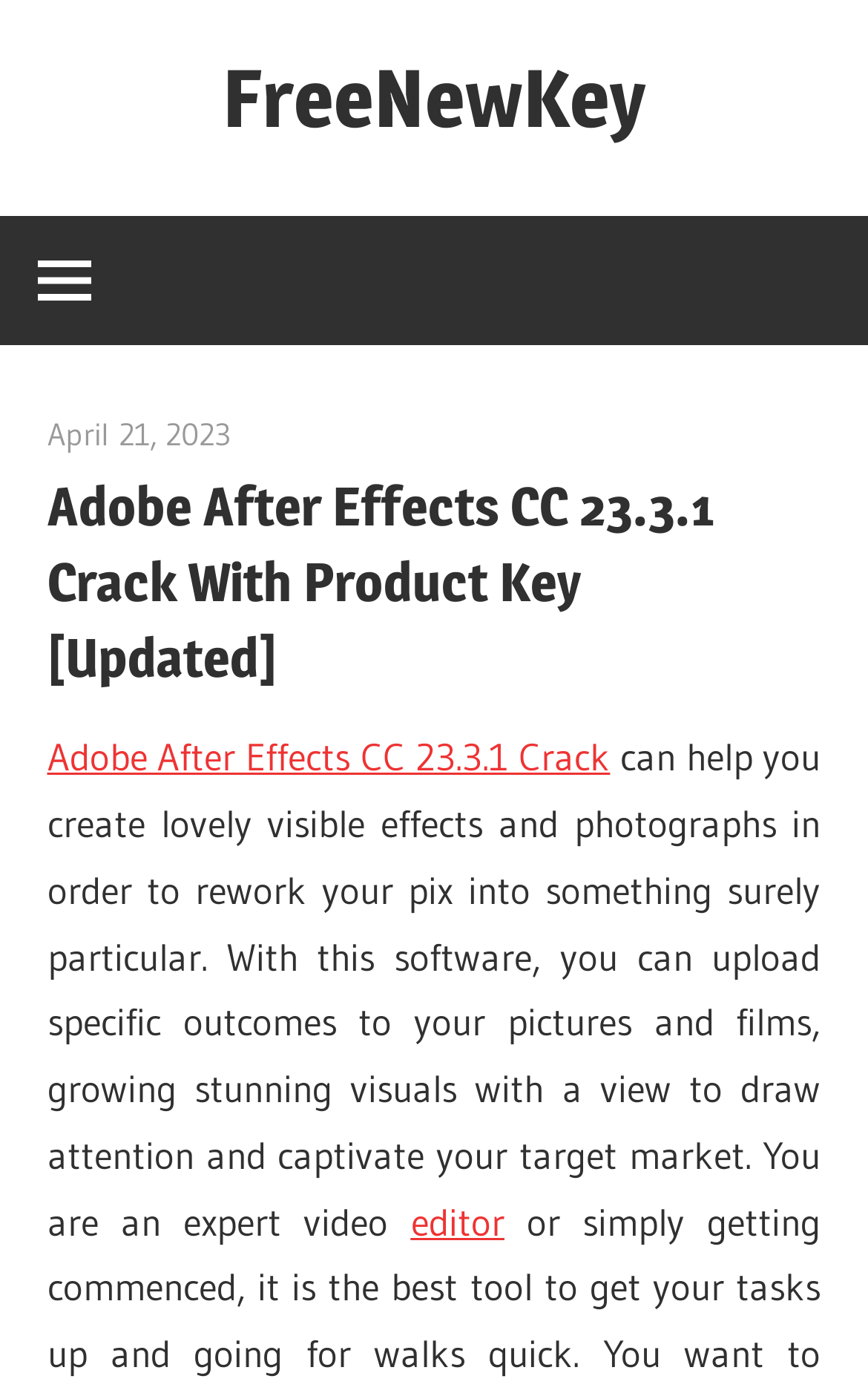Who is the author of the post?
Could you answer the question in a detailed manner, providing as much information as possible?

I determined the answer by looking at the link element with the text 'admin' which suggests that the author of the post is admin.